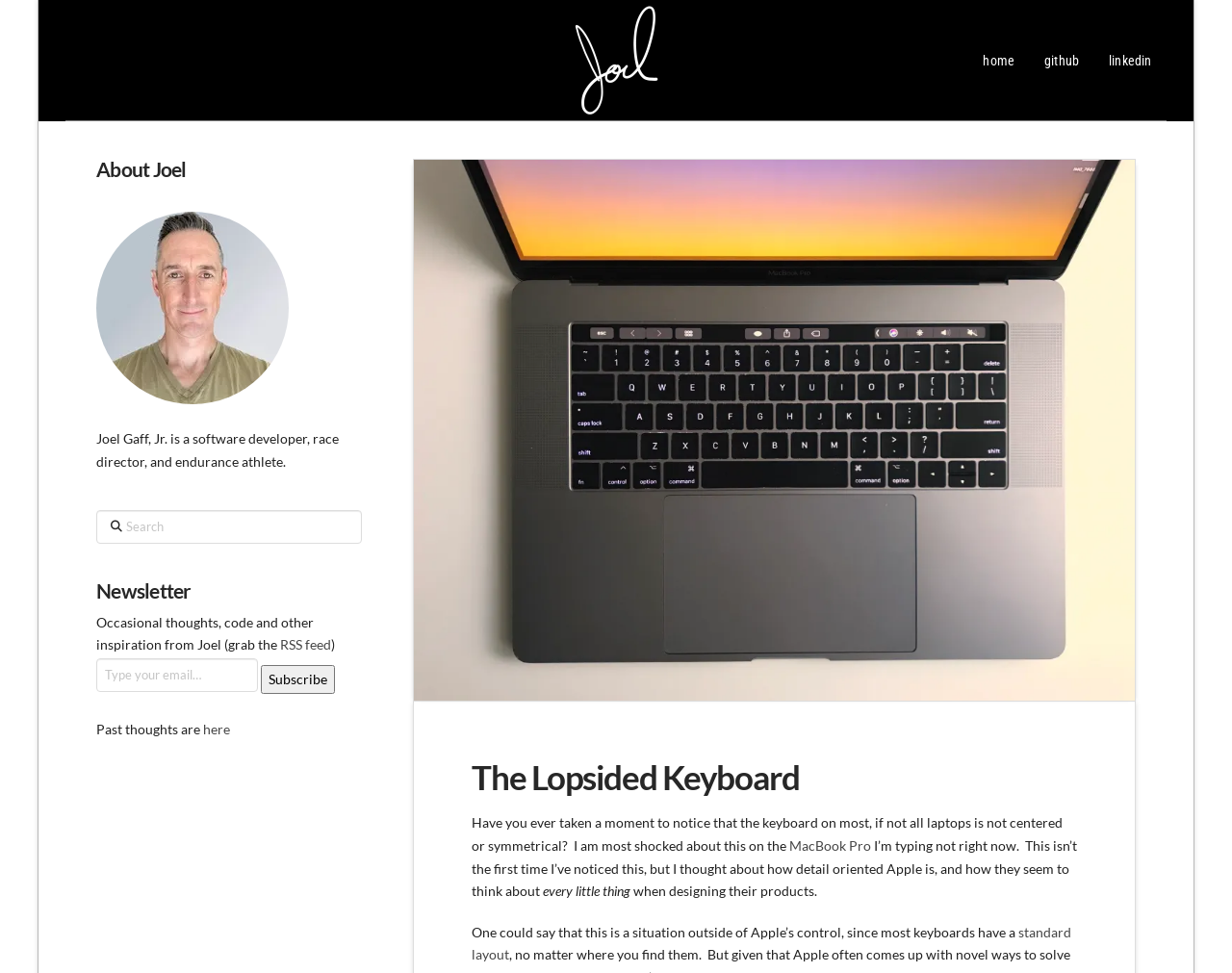Locate the bounding box coordinates of the element that needs to be clicked to carry out the instruction: "view past thoughts". The coordinates should be given as four float numbers ranging from 0 to 1, i.e., [left, top, right, bottom].

[0.165, 0.741, 0.187, 0.758]